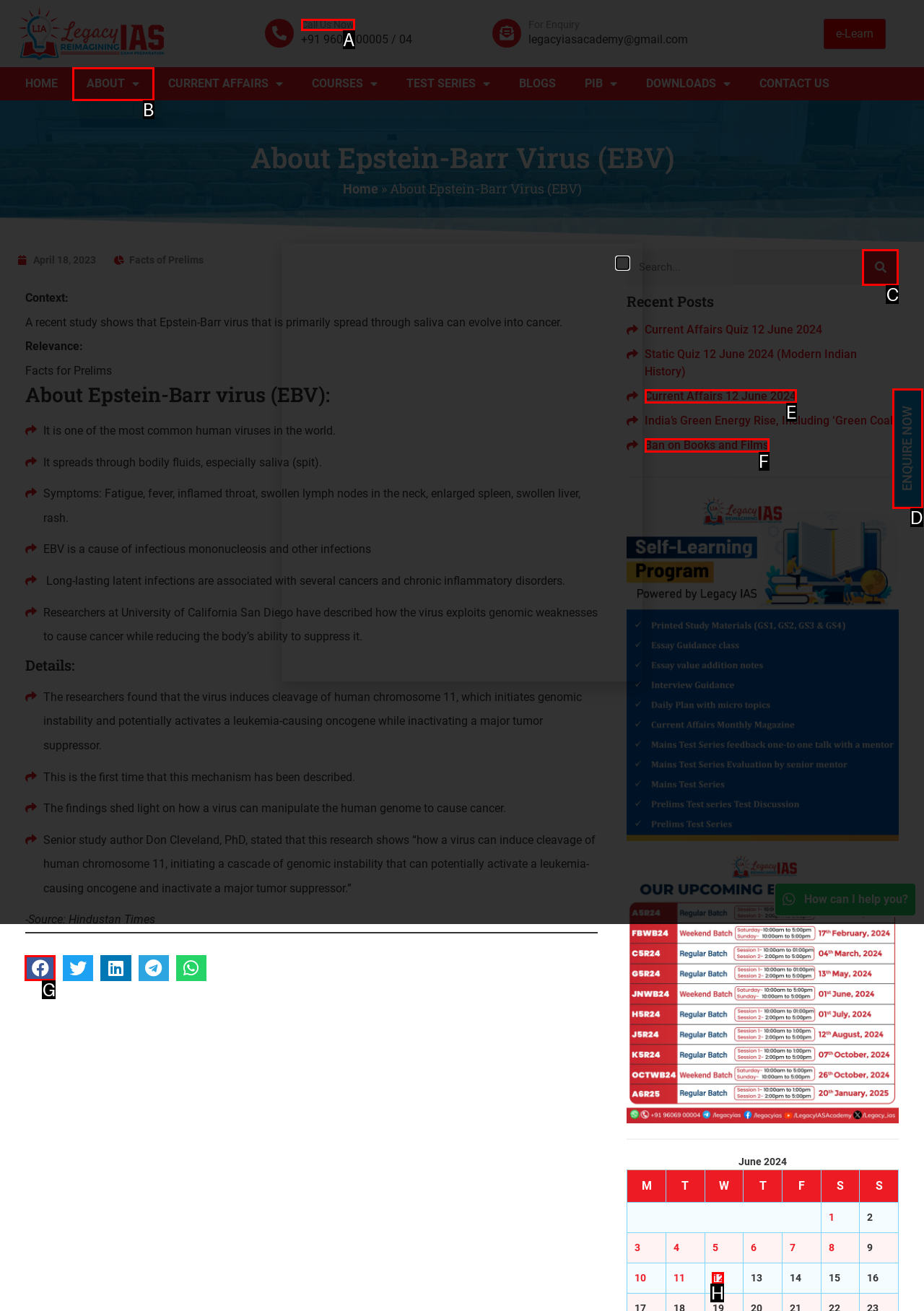Specify which UI element should be clicked to accomplish the task: Share on facebook. Answer with the letter of the correct choice.

G